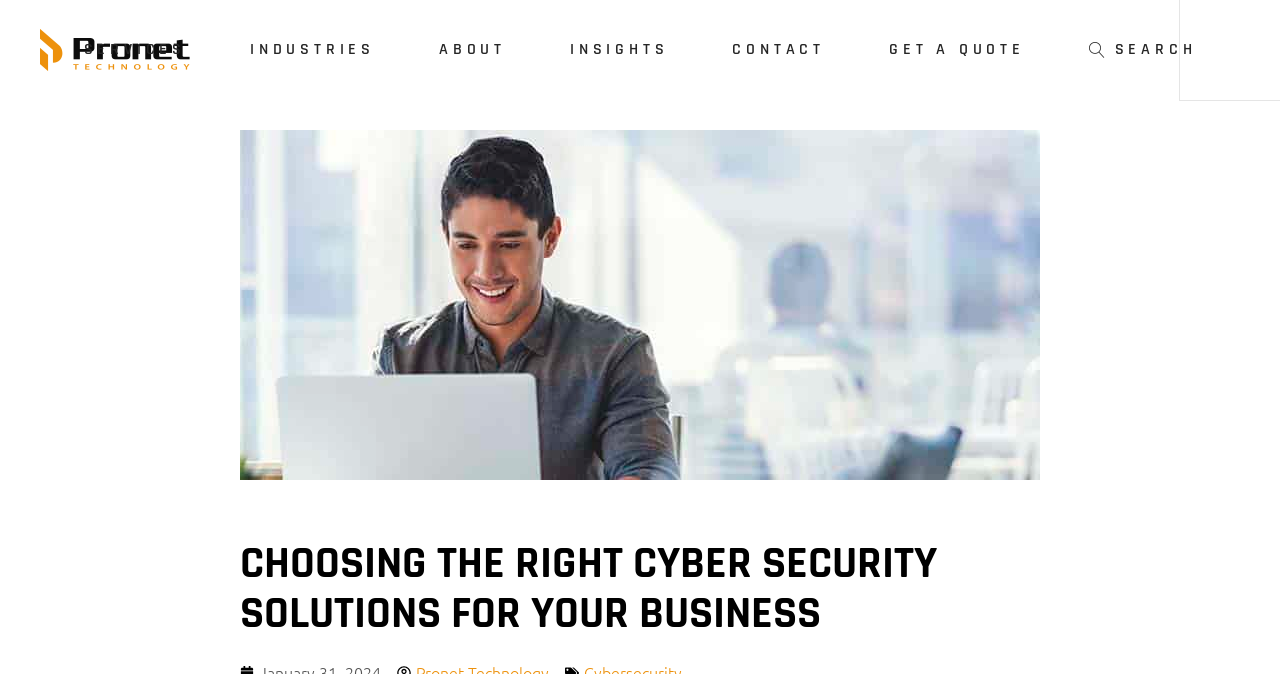Provide a thorough description of the webpage you see.

The webpage is about choosing the right cyber security solutions for a business. At the top left corner, there is a logo of the company, which is a combination of three images: a main logo, a dark logo, and a light logo. 

Below the logo, there is a top navigation menu that spans across the top of the page, containing links to various sections such as "SERVICES", "INDUSTRIES", "ABOUT", "INSIGHTS", "CONTACT", "GET A QUOTE", and a search icon. 

Under the "SERVICES" section, there are four links: "Managed IT", "Consulting", "Security", and "Cloud", each accompanied by a small icon. Similarly, under the "INDUSTRIES" section, there is a link to "Supply Chain", and under the "ABOUT" section, there are links to "Pronet Story" and "Testimonials". 

On the right side of the page, there is a secondary navigation menu that duplicates some of the links from the top navigation menu, including "Managed IT", "Consulting", "Security", "Cloud", "Supply Chain", "Pronet Story", and "Testimonials". 

The main content of the page is headed by a title "CHOOSING THE RIGHT CYBER SECURITY SOLUTIONS FOR YOUR BUSINESS", which is located near the bottom of the page.